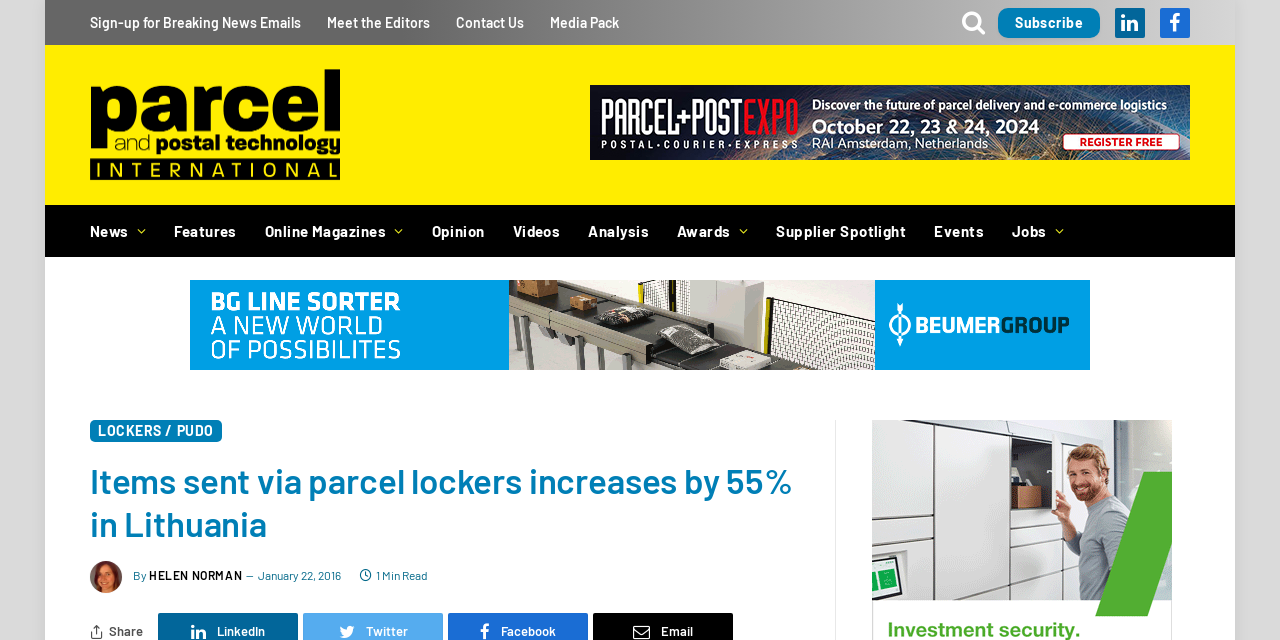Indicate the bounding box coordinates of the element that needs to be clicked to satisfy the following instruction: "Read more about parcel lockers". The coordinates should be four float numbers between 0 and 1, i.e., [left, top, right, bottom].

[0.07, 0.656, 0.173, 0.691]